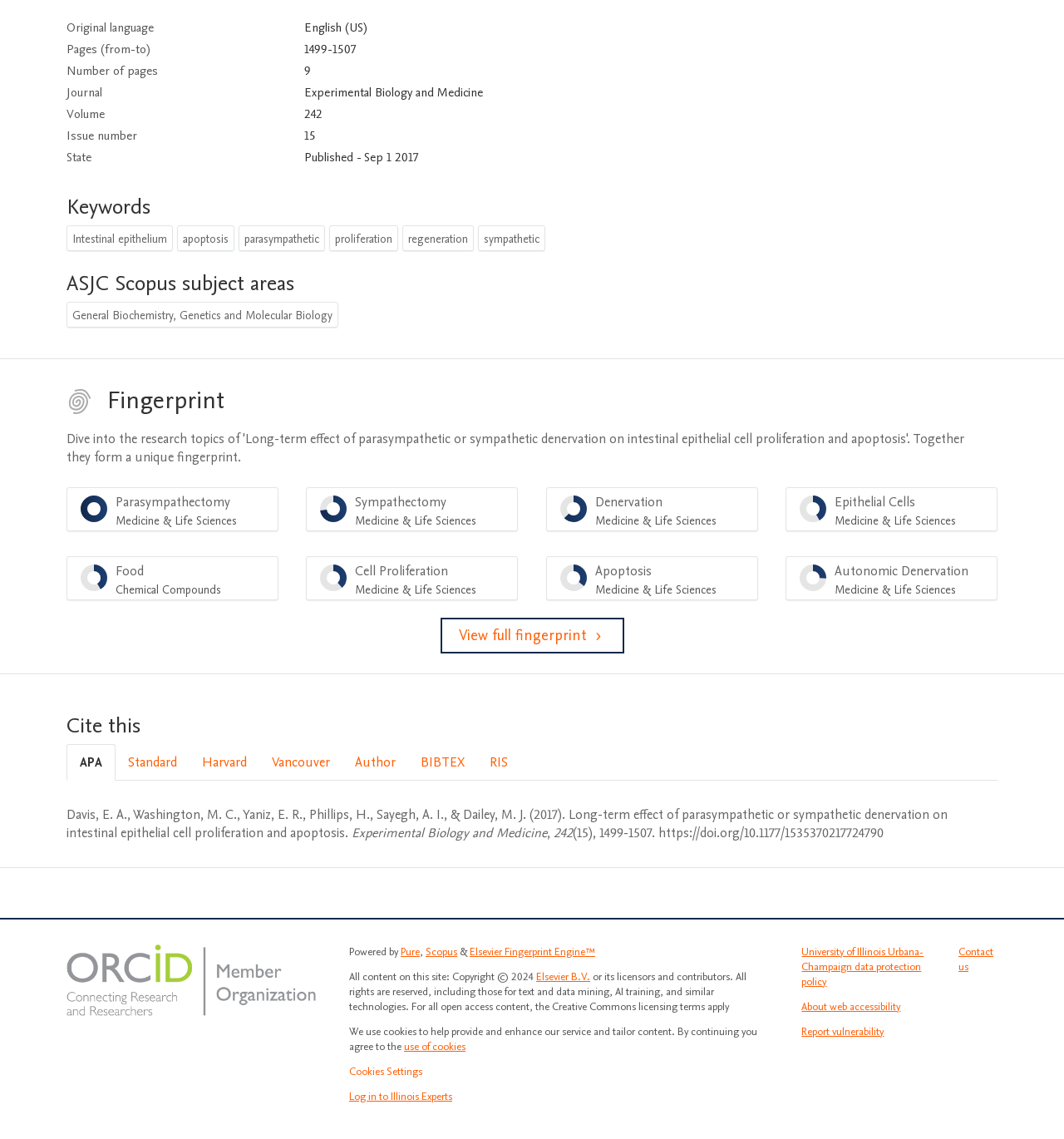Reply to the question with a single word or phrase:
What is the volume of the journal?

242